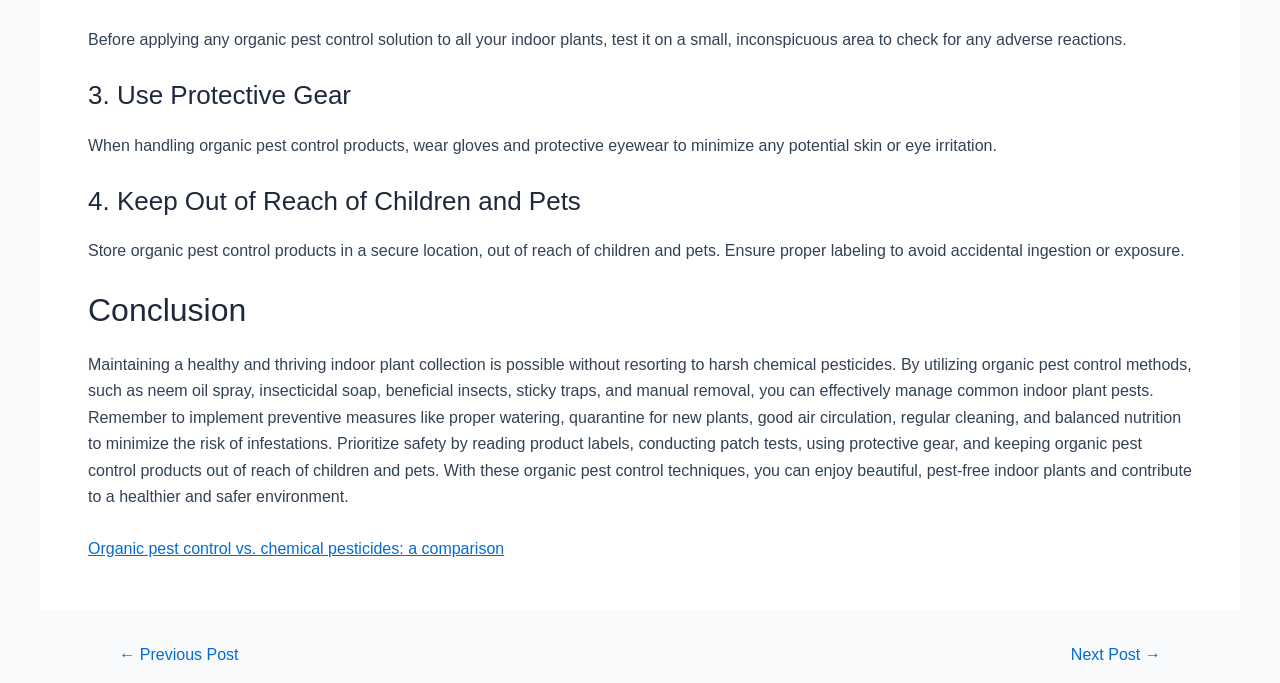Please provide a comprehensive answer to the question based on the screenshot: What should you wear when handling organic pest control products?

When handling organic pest control products, you should wear gloves and protective eyewear to minimize any potential skin or eye irritation, as stated in the StaticText element with bounding box coordinates [0.069, 0.2, 0.779, 0.225].